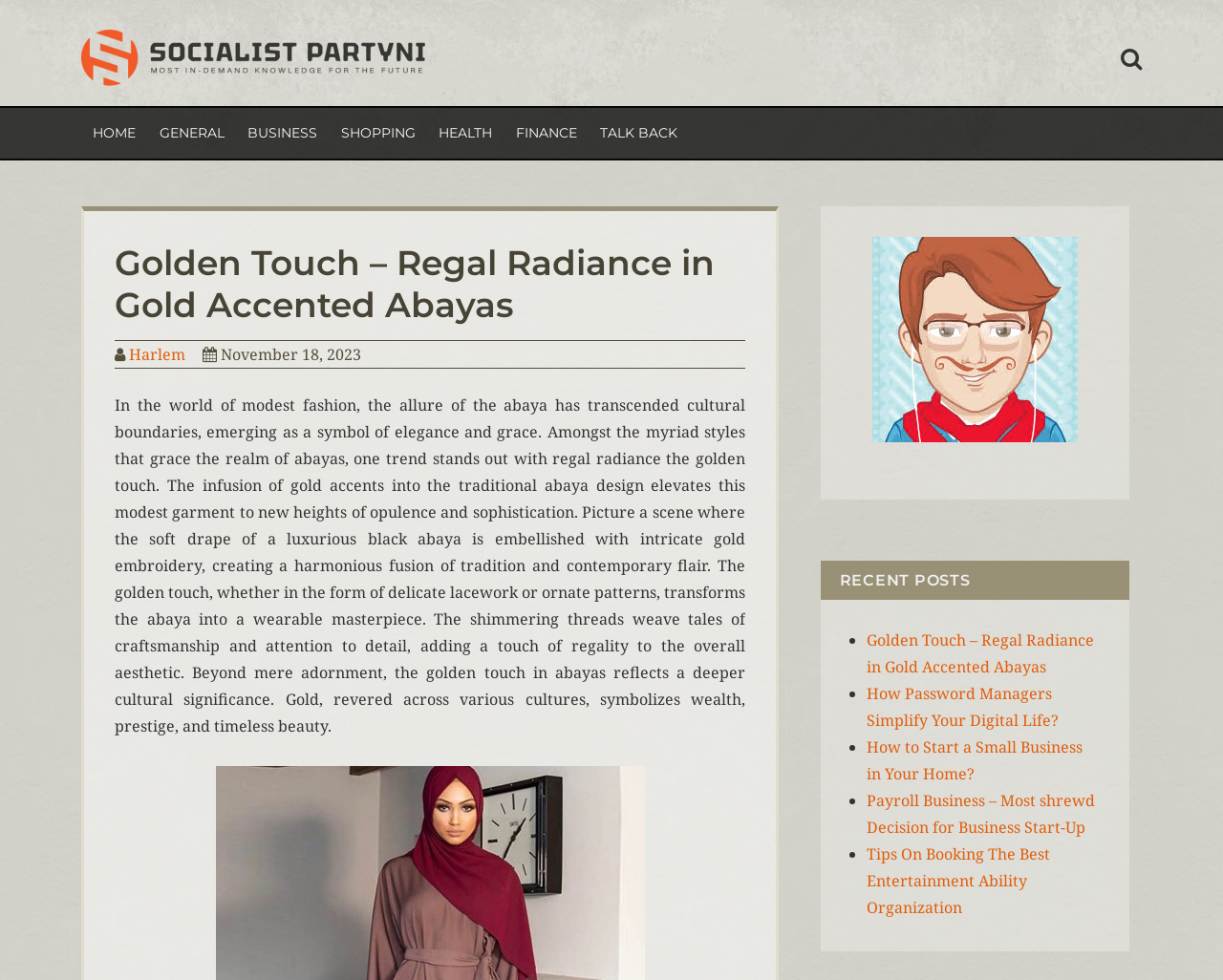Please locate the bounding box coordinates of the element's region that needs to be clicked to follow the instruction: "Click the 'HOME' link". The bounding box coordinates should be provided as four float numbers between 0 and 1, i.e., [left, top, right, bottom].

[0.066, 0.118, 0.121, 0.154]